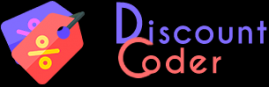What does the stylized percentage symbol in the logo represent?
Analyze the image and deliver a detailed answer to the question.

The stylized percentage symbol in the logo is likely used to represent savings or discounts, which is a key aspect of Discount Coder's service. The use of this symbol suggests that the platform is committed to helping users save money on various products, including gaming-related discounts.